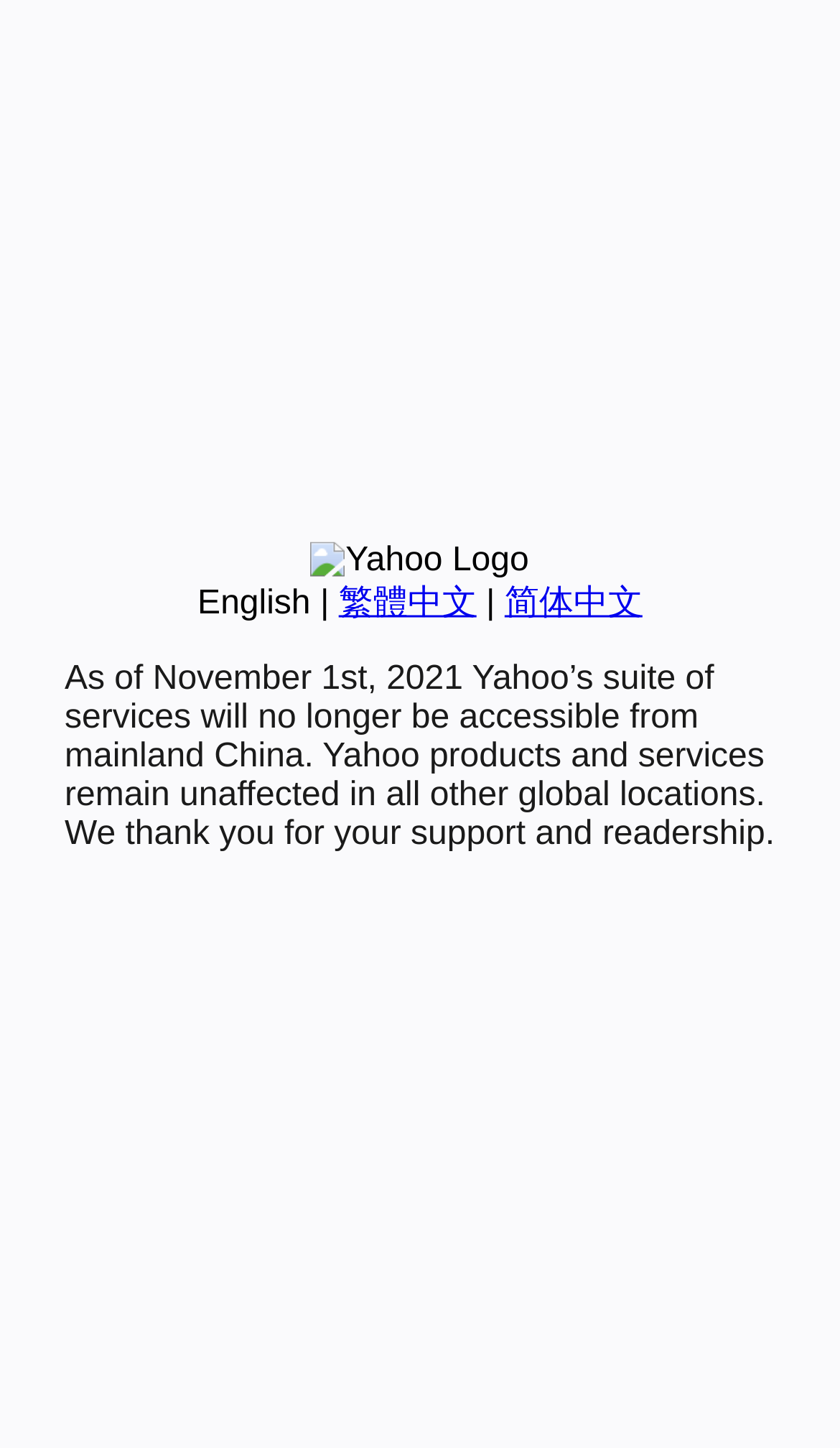Predict the bounding box of the UI element based on this description: "English".

[0.235, 0.404, 0.37, 0.429]